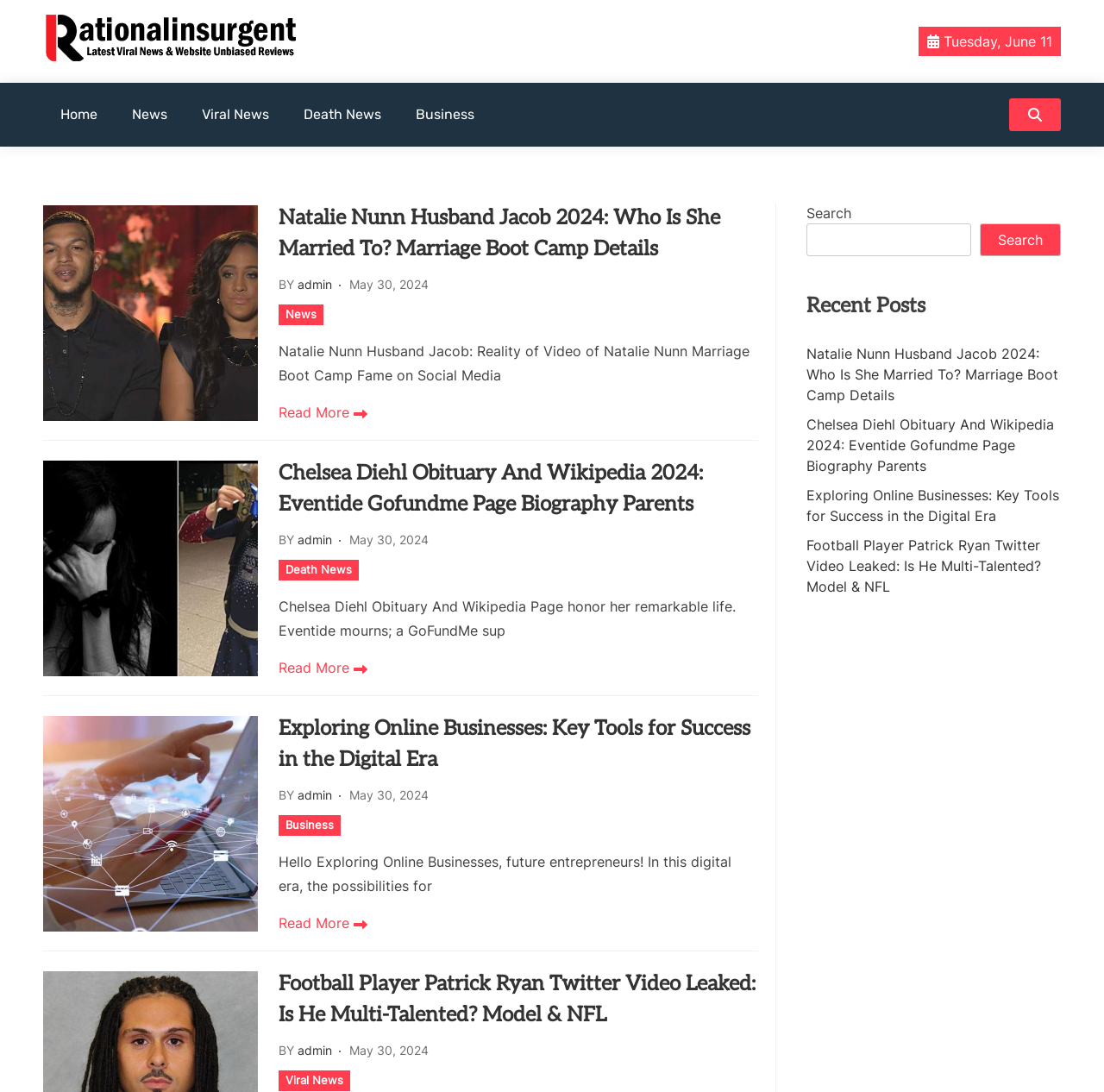How many recent posts are listed on the webpage?
Provide a comprehensive and detailed answer to the question.

The recent posts section is located at the right side of the webpage, and it lists 4 recent posts with their titles and links.